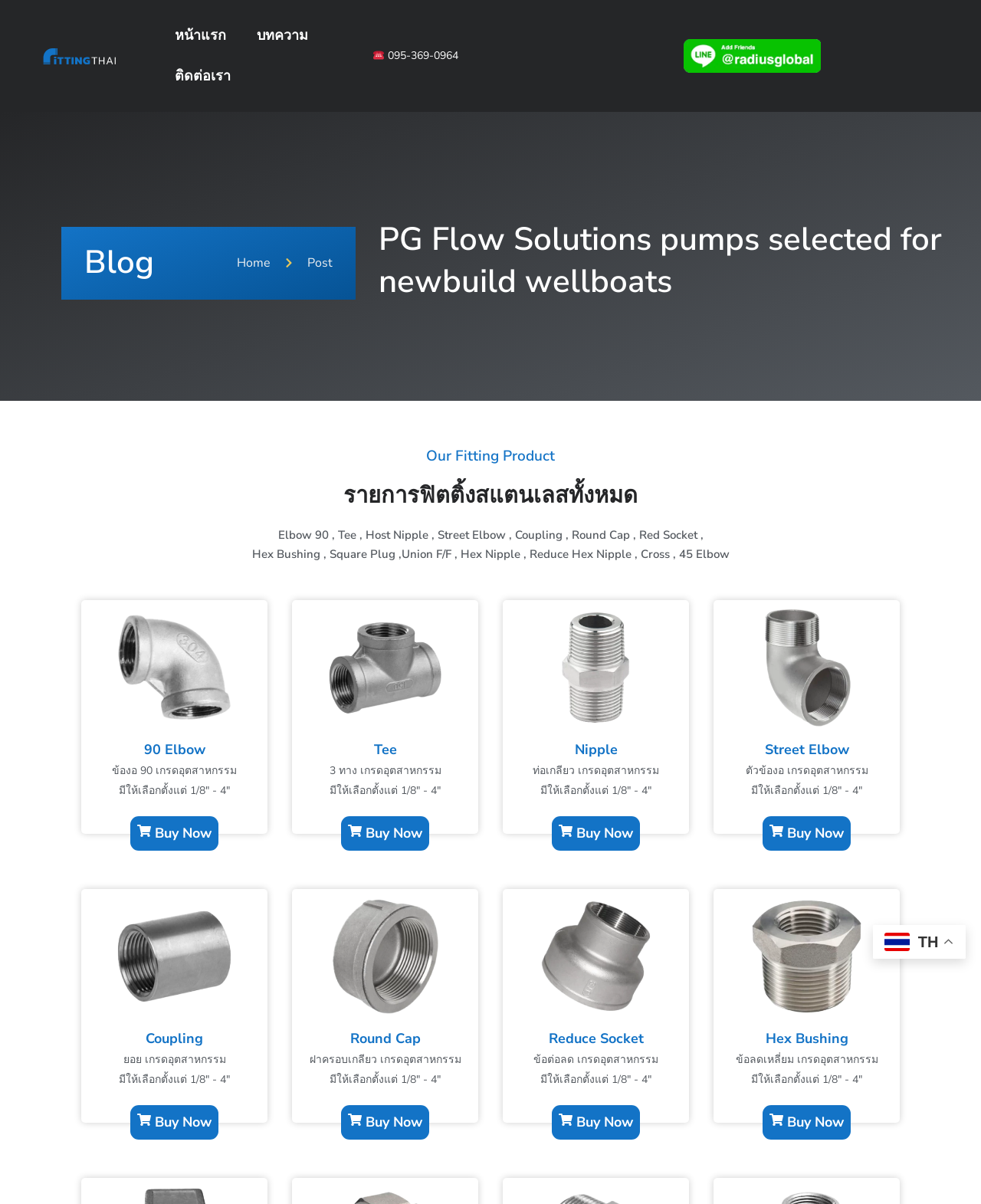Please identify the primary heading of the webpage and give its text content.

PG Flow Solutions pumps selected for newbuild wellboats